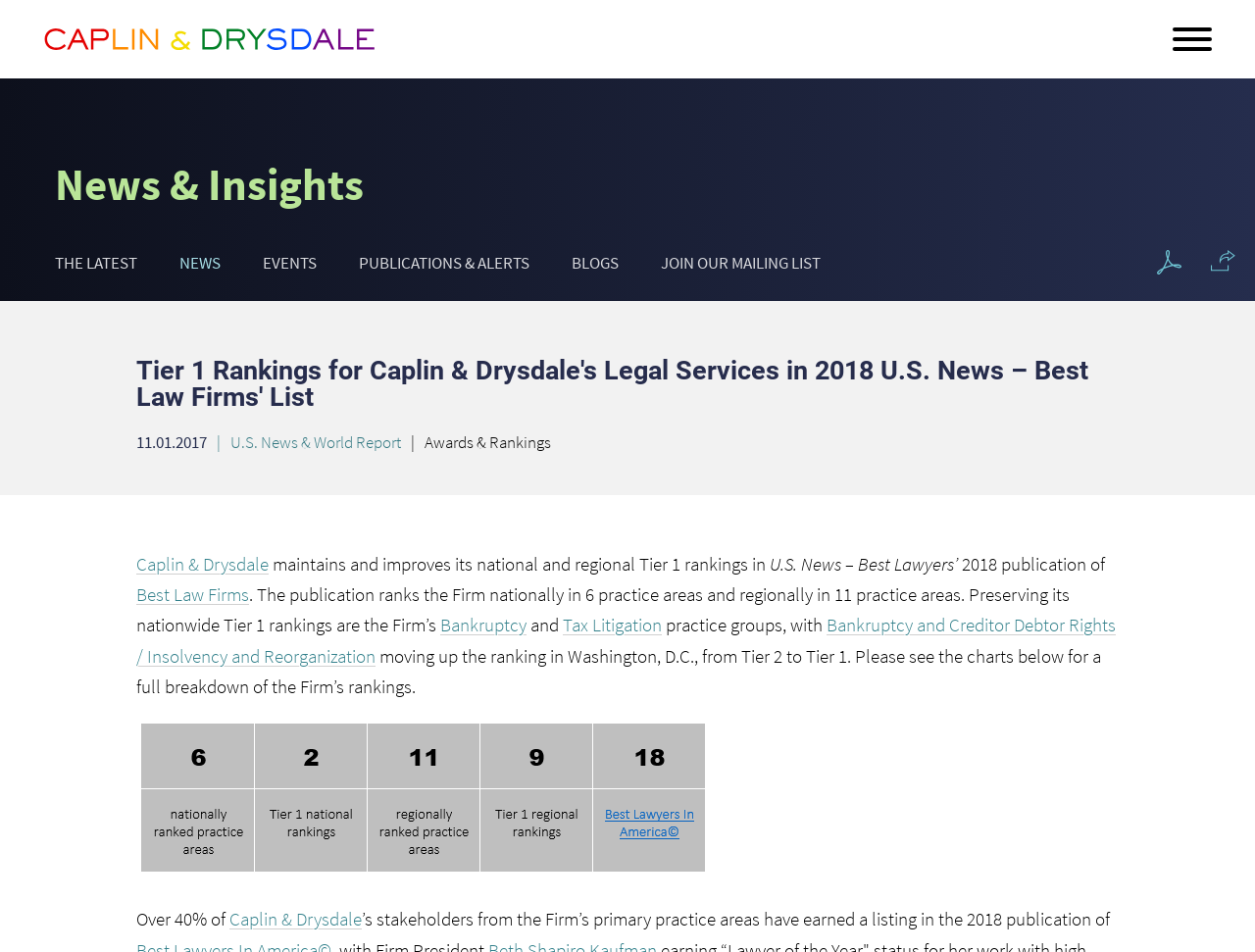What is the name of the law firm?
From the details in the image, provide a complete and detailed answer to the question.

The name of the law firm can be found in the top-left corner of the webpage, where it is written as 'Caplin & Drysdale' in a logo format, and also as a link with the same text.